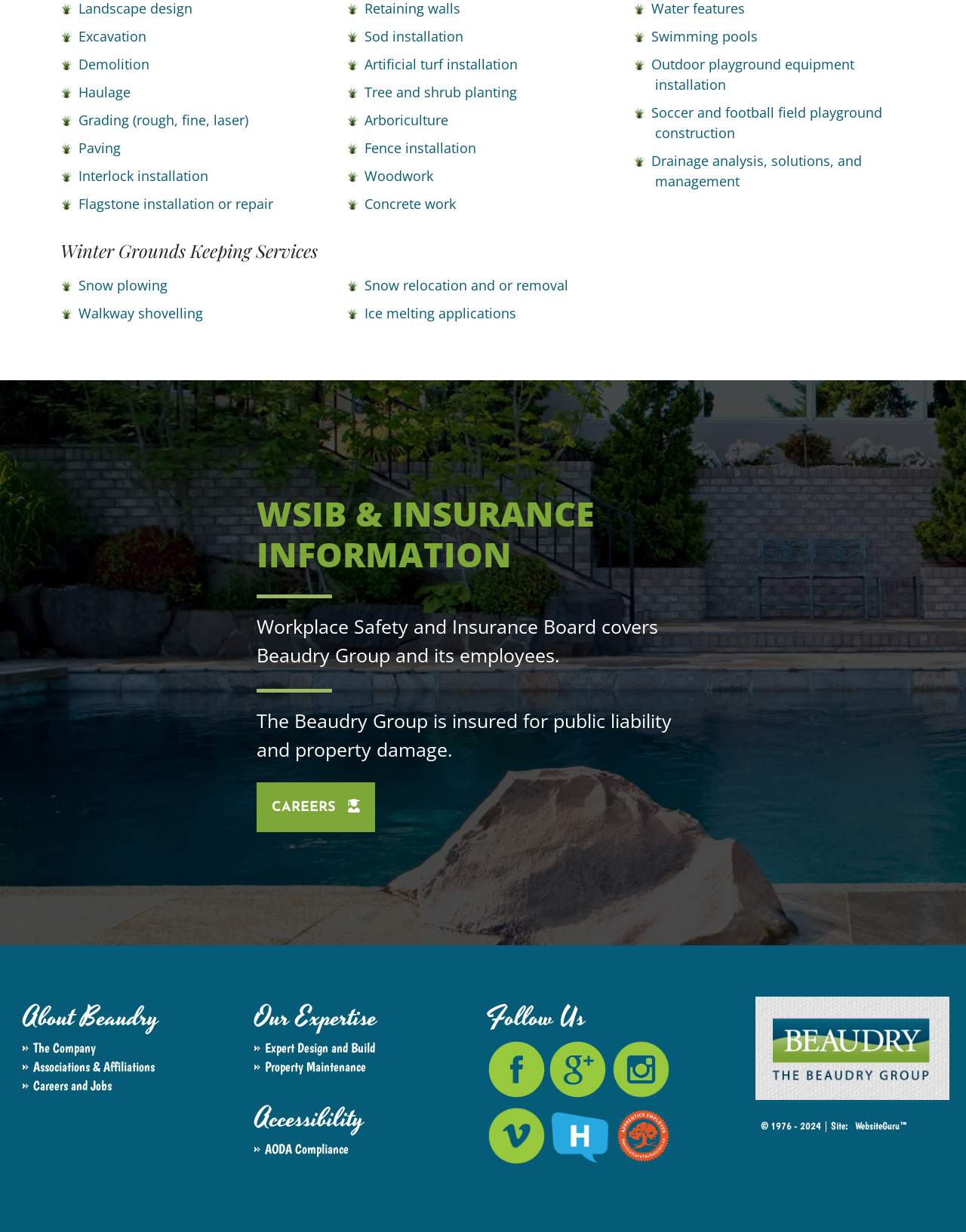Please find the bounding box coordinates of the clickable region needed to complete the following instruction: "Follow on homestars". The bounding box coordinates must consist of four float numbers between 0 and 1, i.e., [left, top, right, bottom].

[0.569, 0.937, 0.632, 0.949]